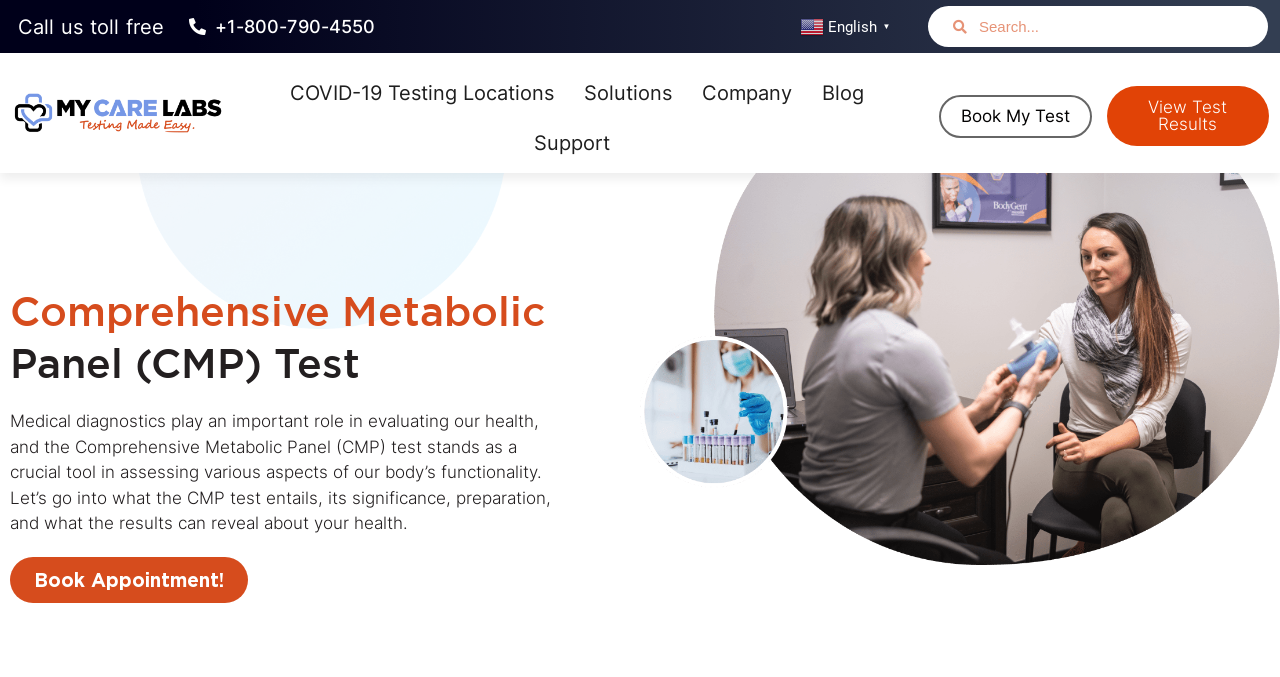Determine the bounding box coordinates of the region that needs to be clicked to achieve the task: "Book Appointment!".

[0.008, 0.823, 0.194, 0.891]